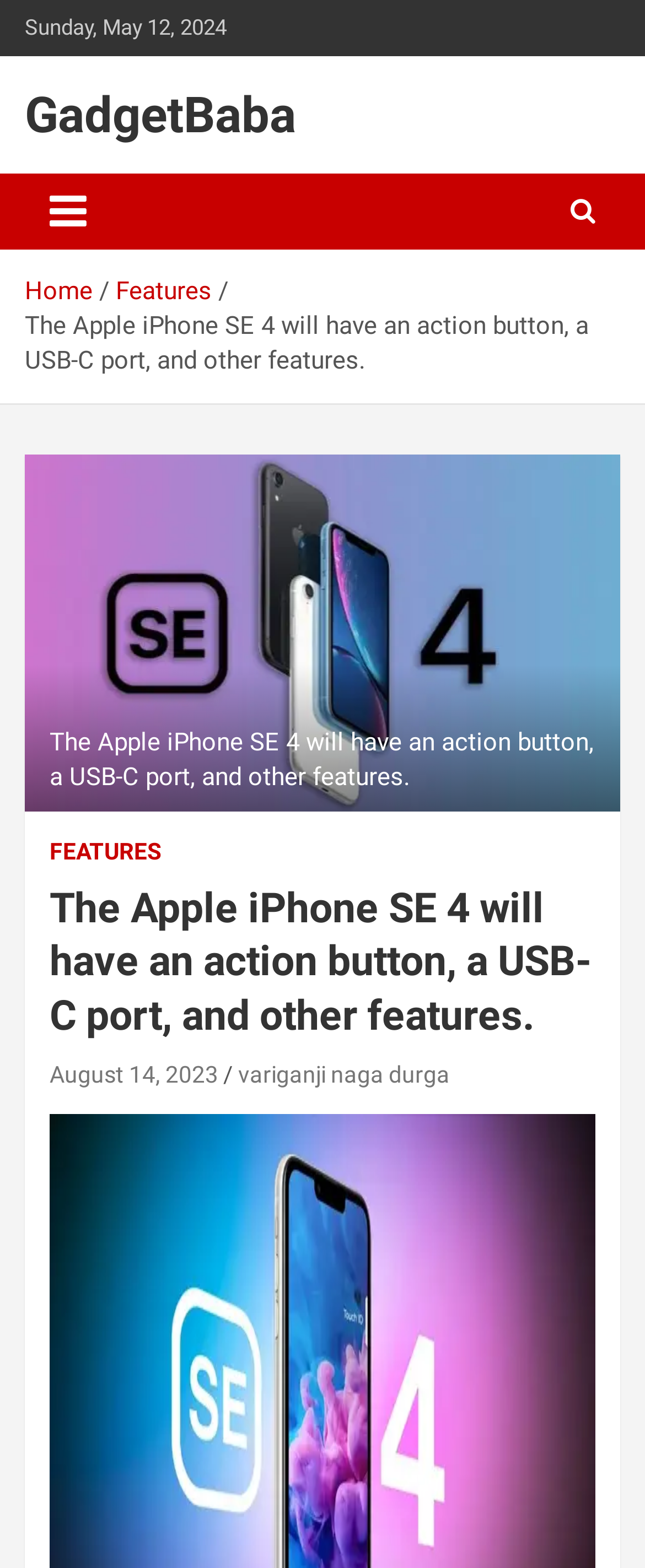Can you identify and provide the main heading of the webpage?

The Apple iPhone SE 4 will have an action button, a USB-C port, and other features.